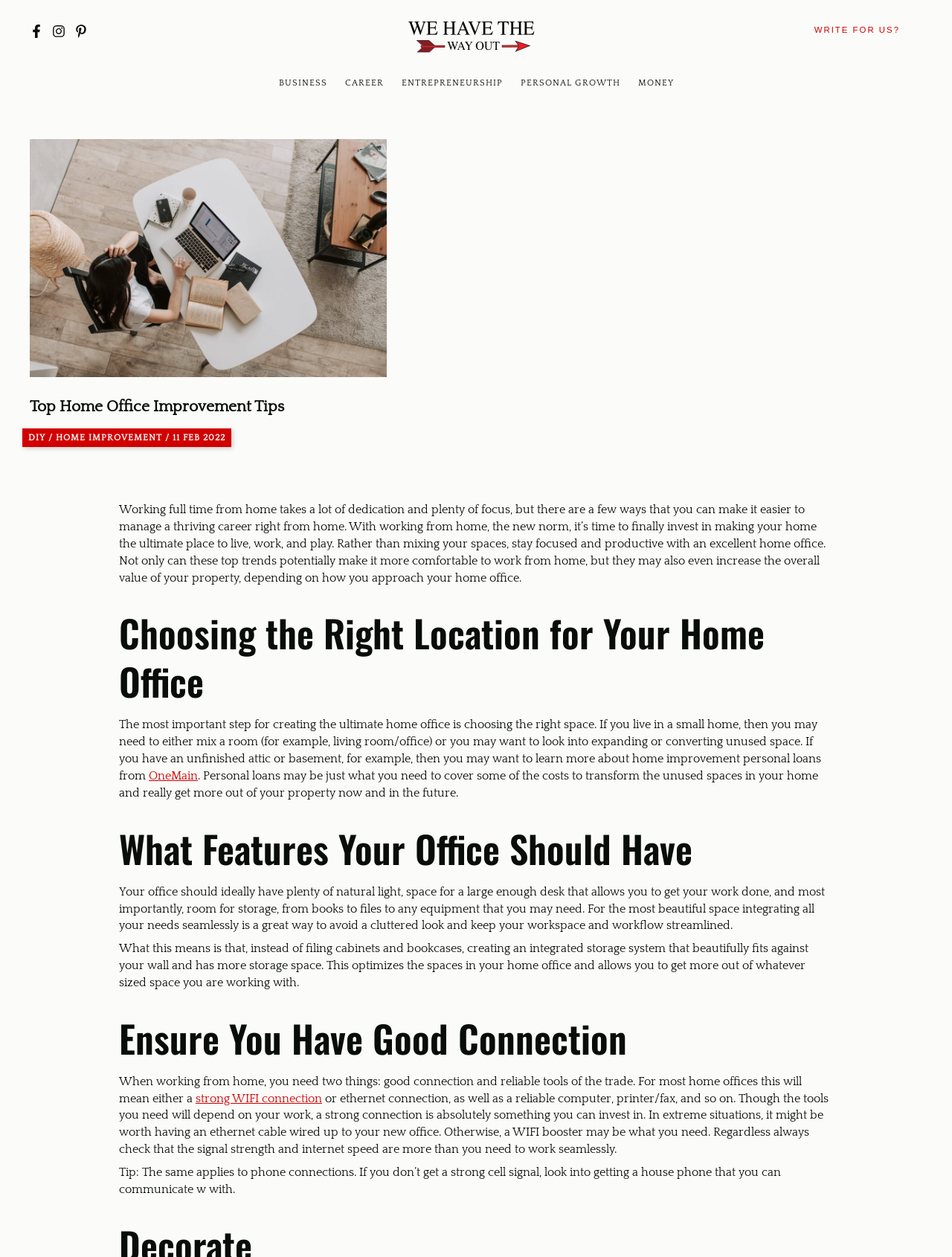Find the UI element described as: "Write For Us?" and predict its bounding box coordinates. Ensure the coordinates are four float numbers between 0 and 1, [left, top, right, bottom].

[0.832, 0.016, 0.969, 0.032]